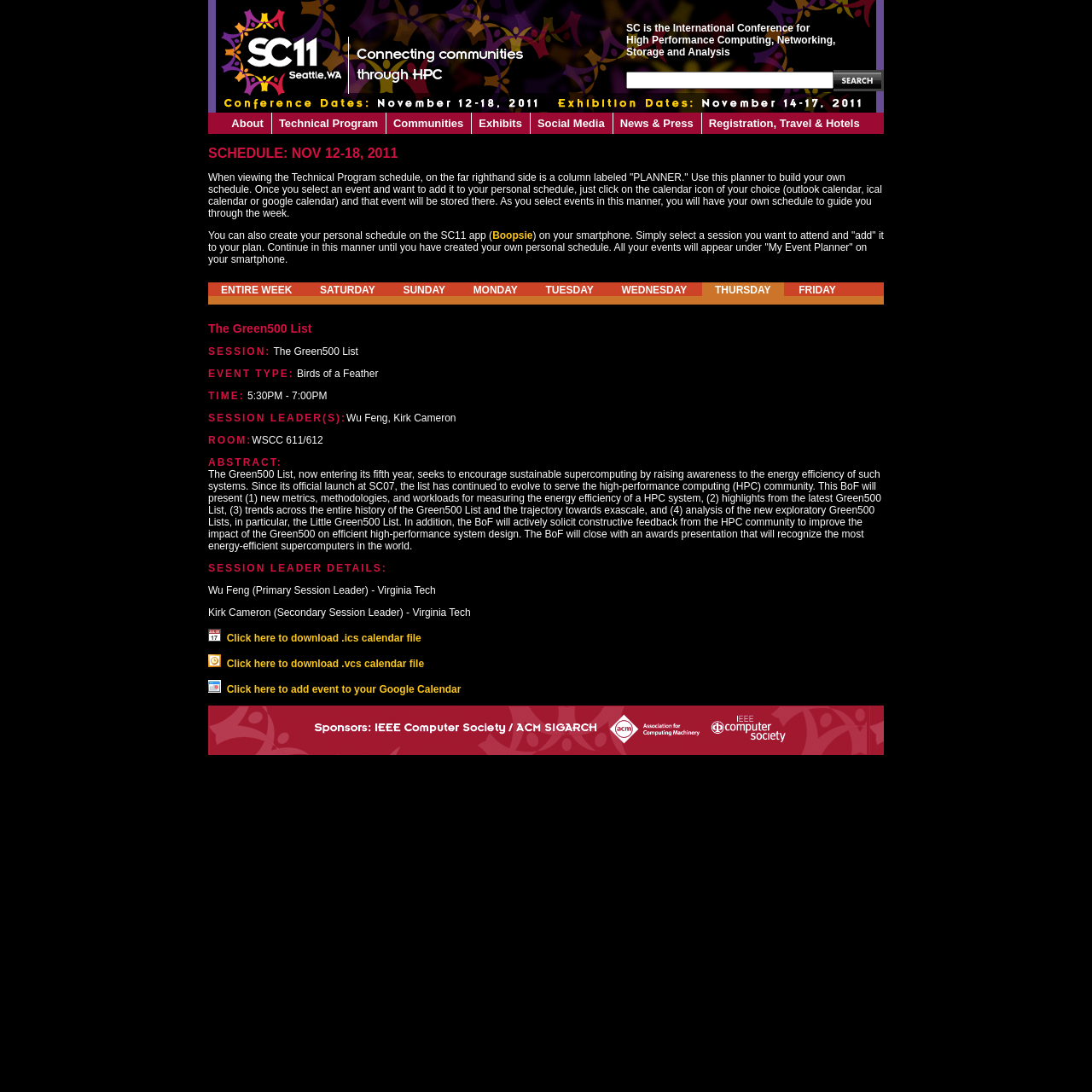What is the time of the Birds of a Feather session?
Using the image, answer in one word or phrase.

5:30PM - 7:00PM